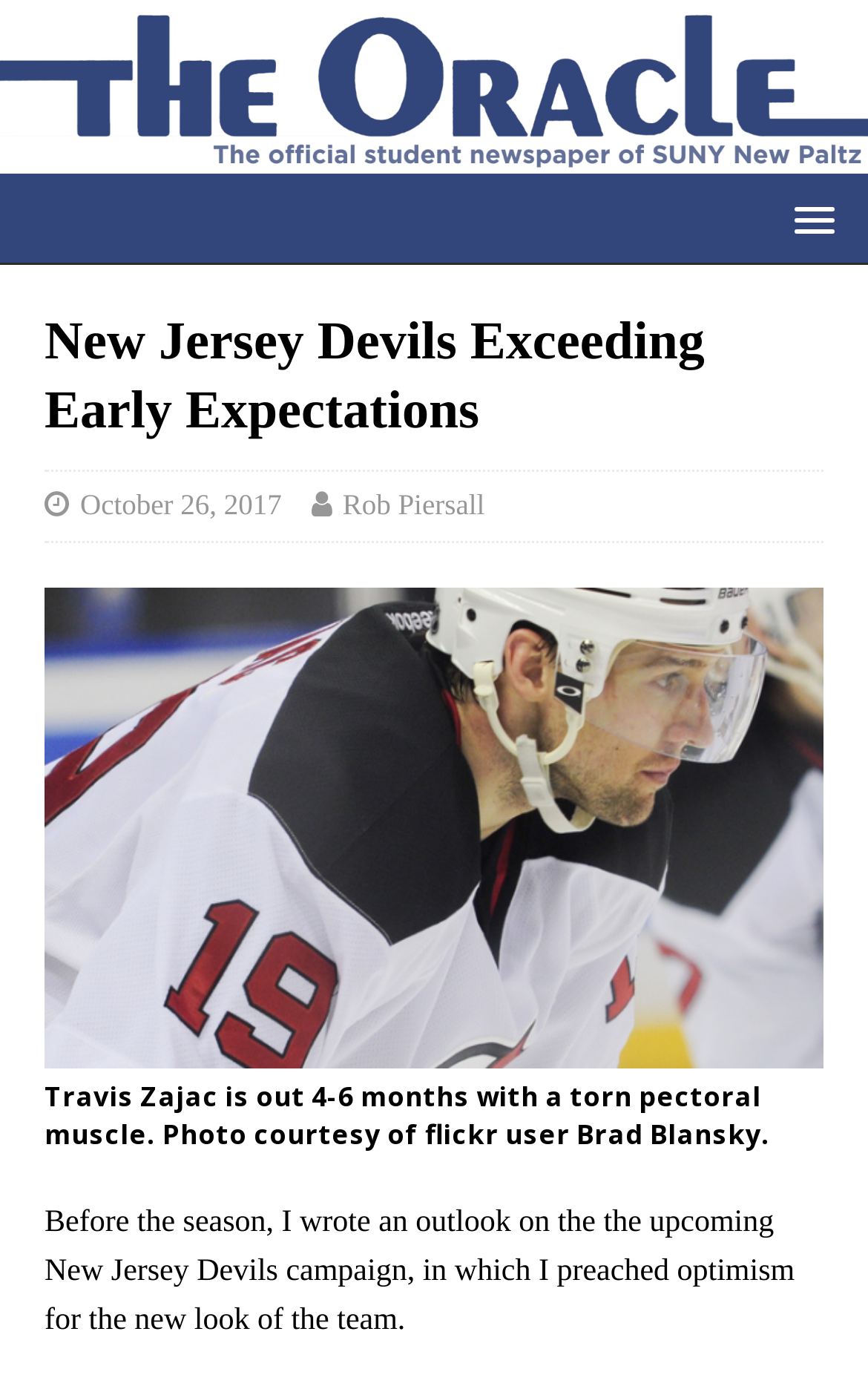What is the name of the author of this article?
Please give a detailed and elaborate answer to the question.

The author's name can be found in the header section of the webpage, specifically in the link element with the text 'Rob Piersall'.